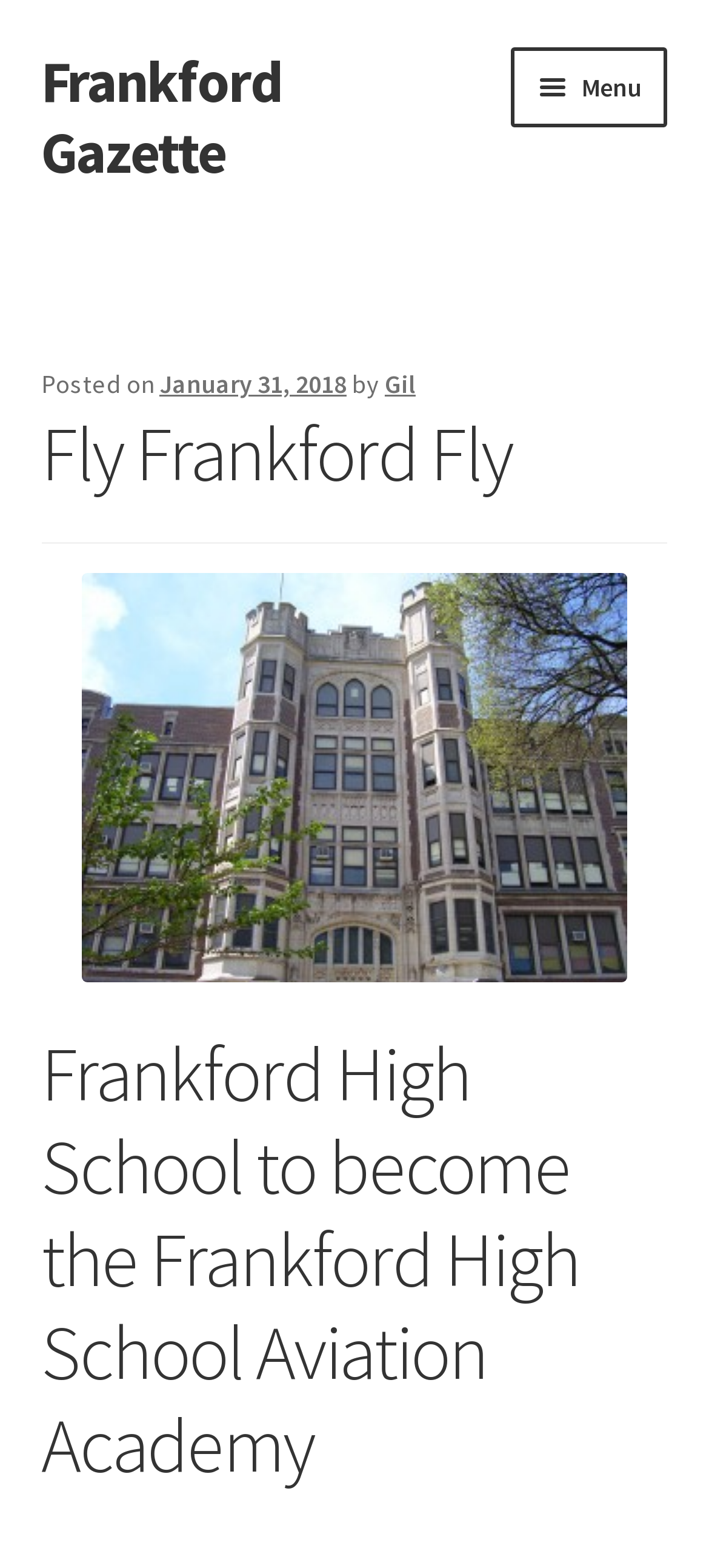Find the bounding box coordinates for the area that should be clicked to accomplish the instruction: "Click on the 'Frankford Gazette' link".

[0.058, 0.029, 0.397, 0.12]